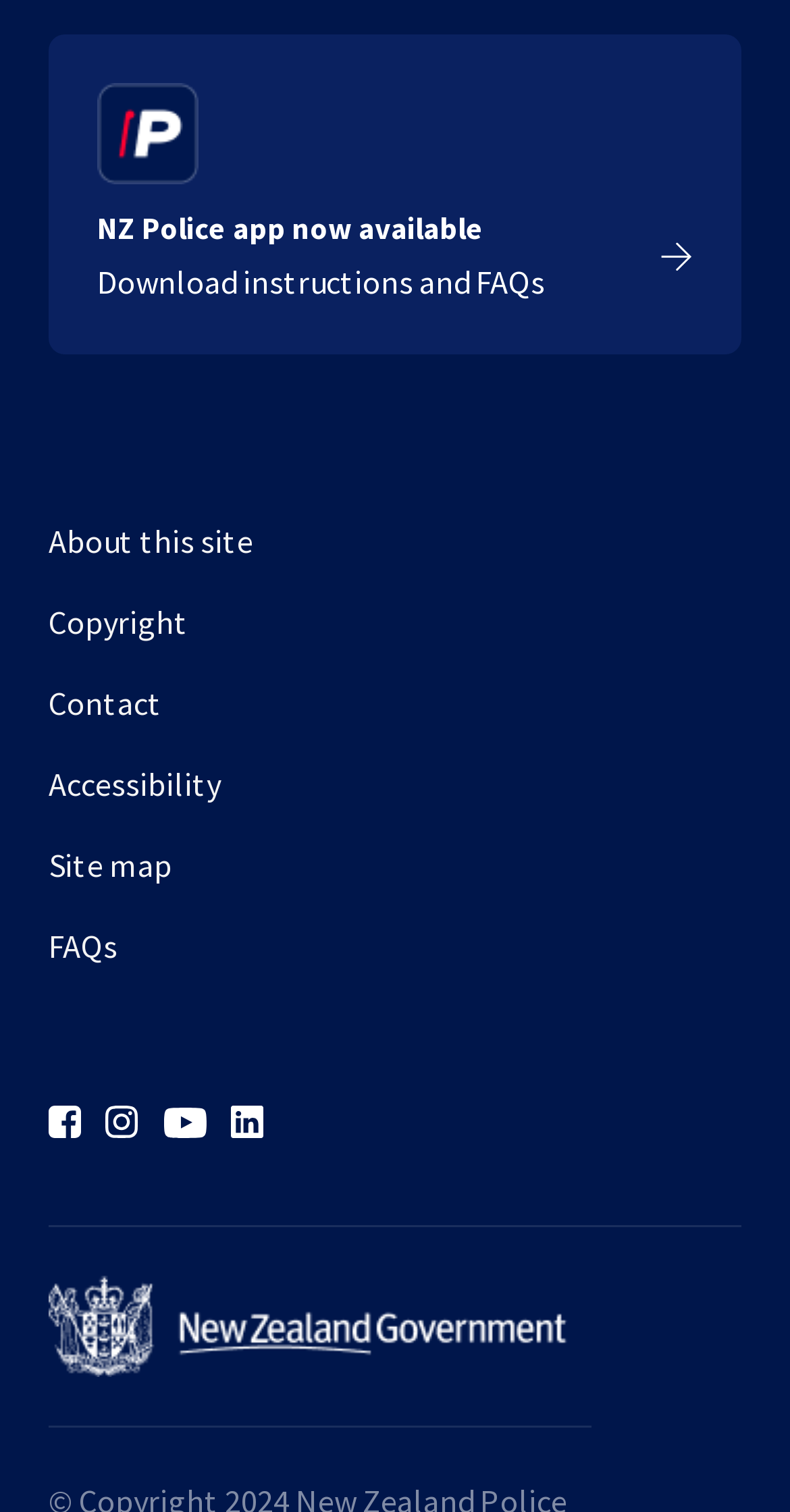Locate the bounding box coordinates of the clickable region necessary to complete the following instruction: "Contact the NZ Police". Provide the coordinates in the format of four float numbers between 0 and 1, i.e., [left, top, right, bottom].

[0.062, 0.449, 0.938, 0.502]